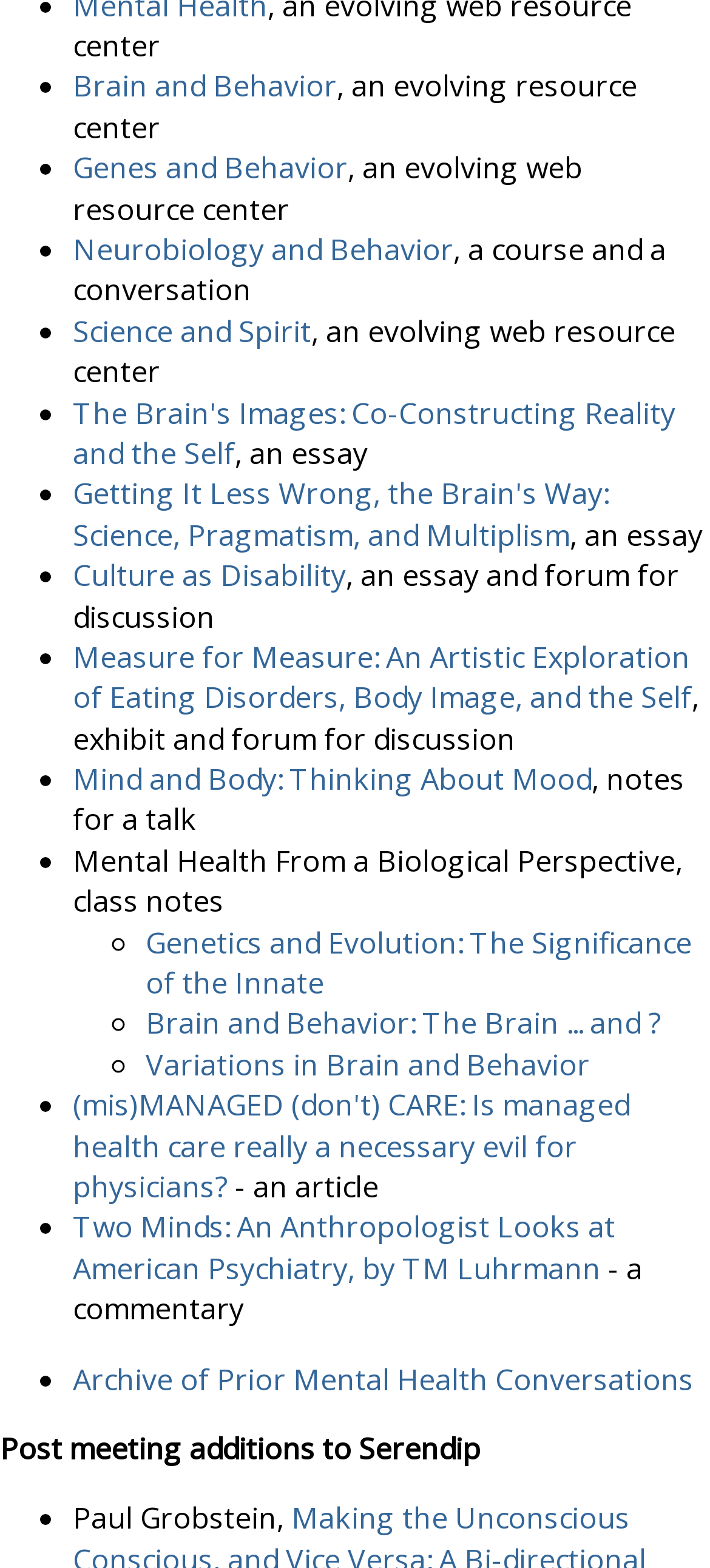Specify the bounding box coordinates of the element's region that should be clicked to achieve the following instruction: "Learn about national days related to food". The bounding box coordinates consist of four float numbers between 0 and 1, in the format [left, top, right, bottom].

None